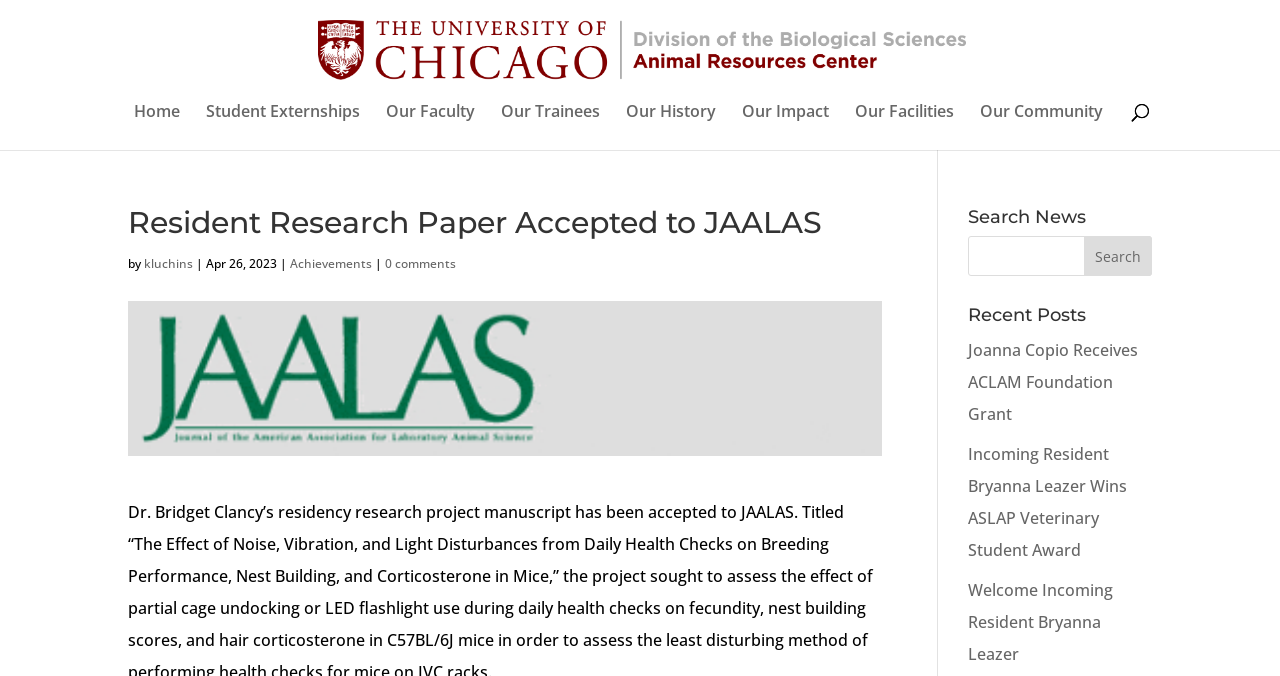Locate the bounding box coordinates of the element you need to click to accomplish the task described by this instruction: "Read the post about Dr. Bridget Clancy’s residency research project".

[0.1, 0.741, 0.659, 0.868]